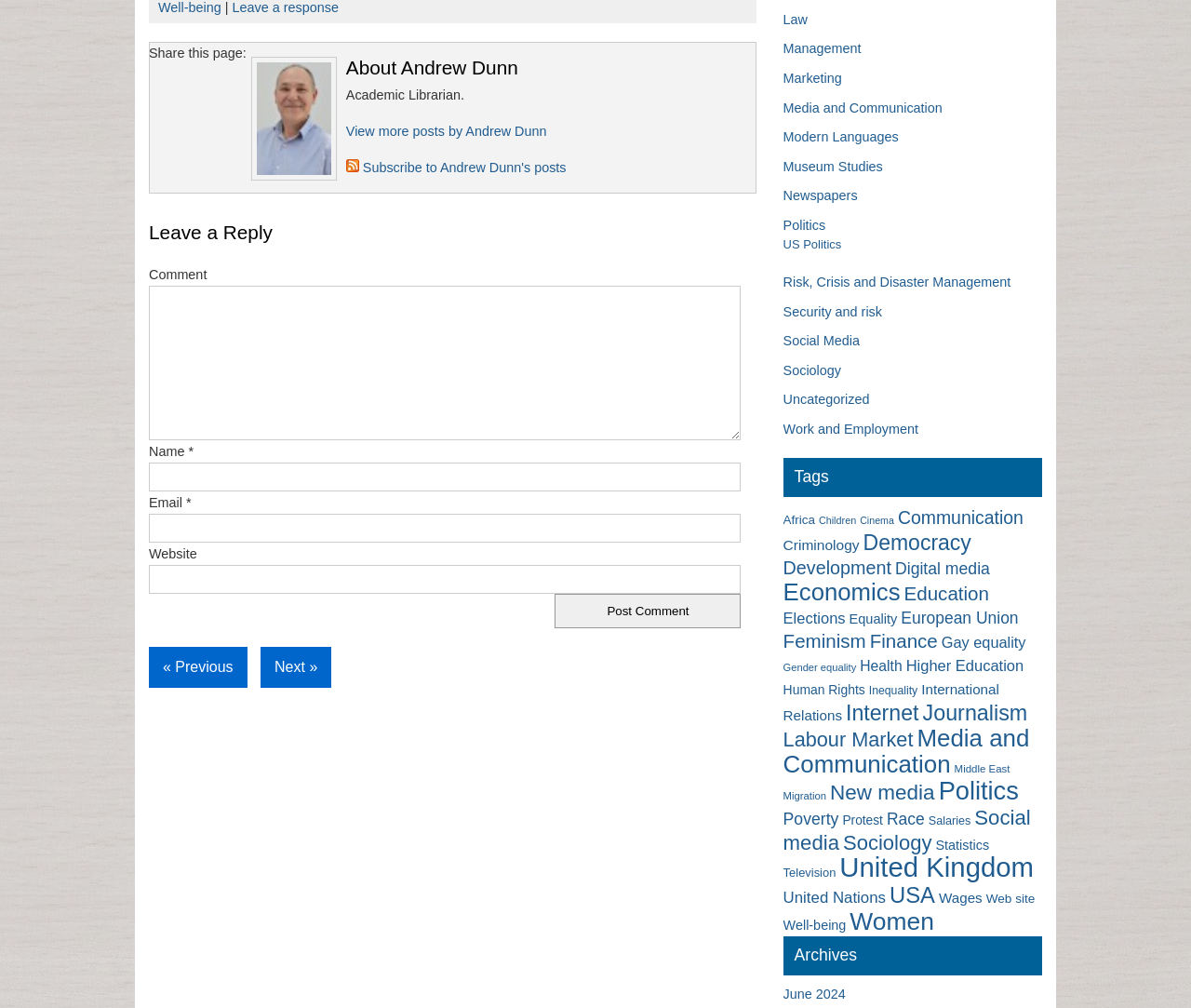Determine the coordinates of the bounding box that should be clicked to complete the instruction: "Enter your name in the 'Name' field". The coordinates should be represented by four float numbers between 0 and 1: [left, top, right, bottom].

[0.125, 0.459, 0.622, 0.488]